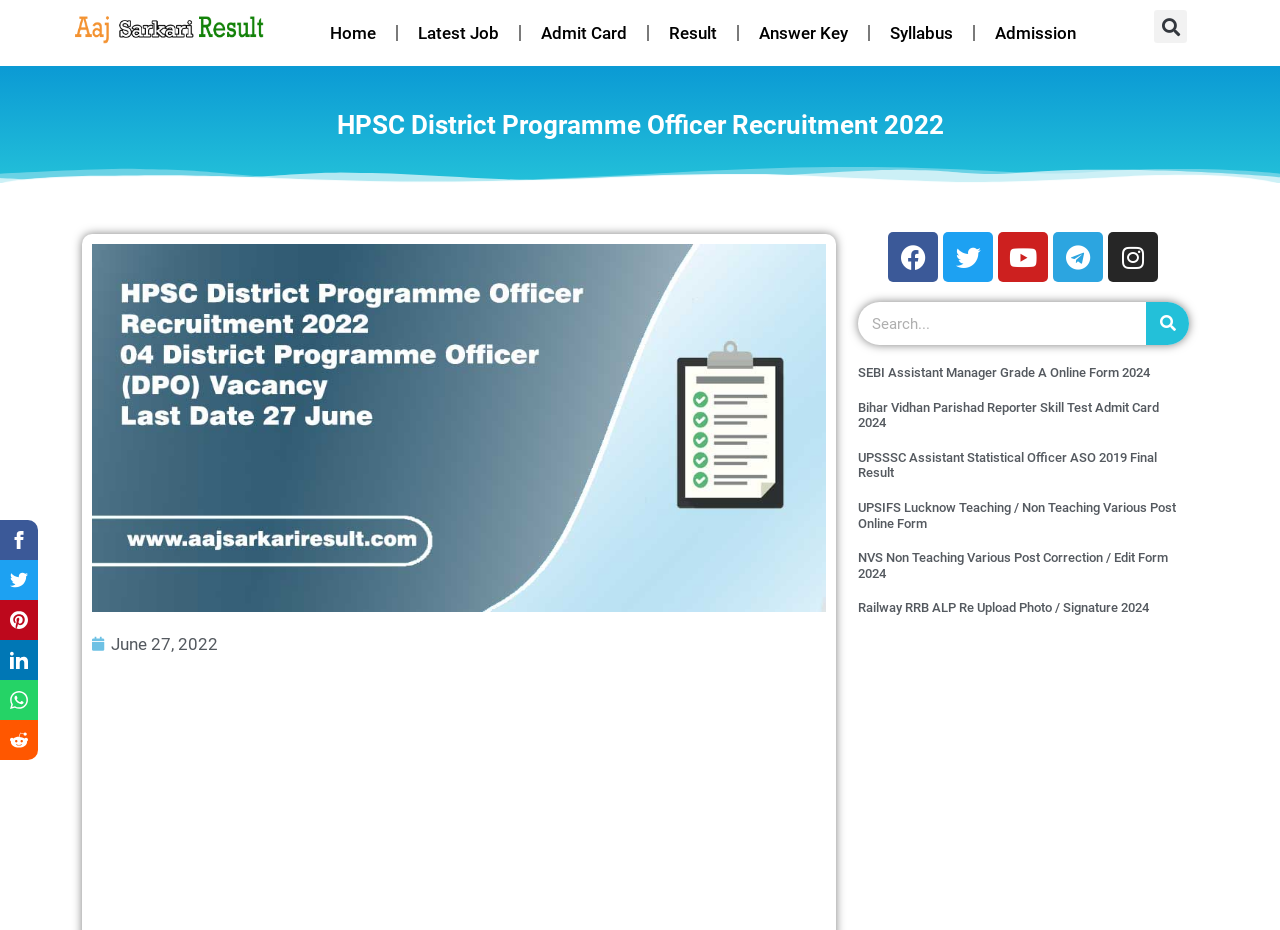Answer succinctly with a single word or phrase:
How many job postings are listed on this webpage?

6